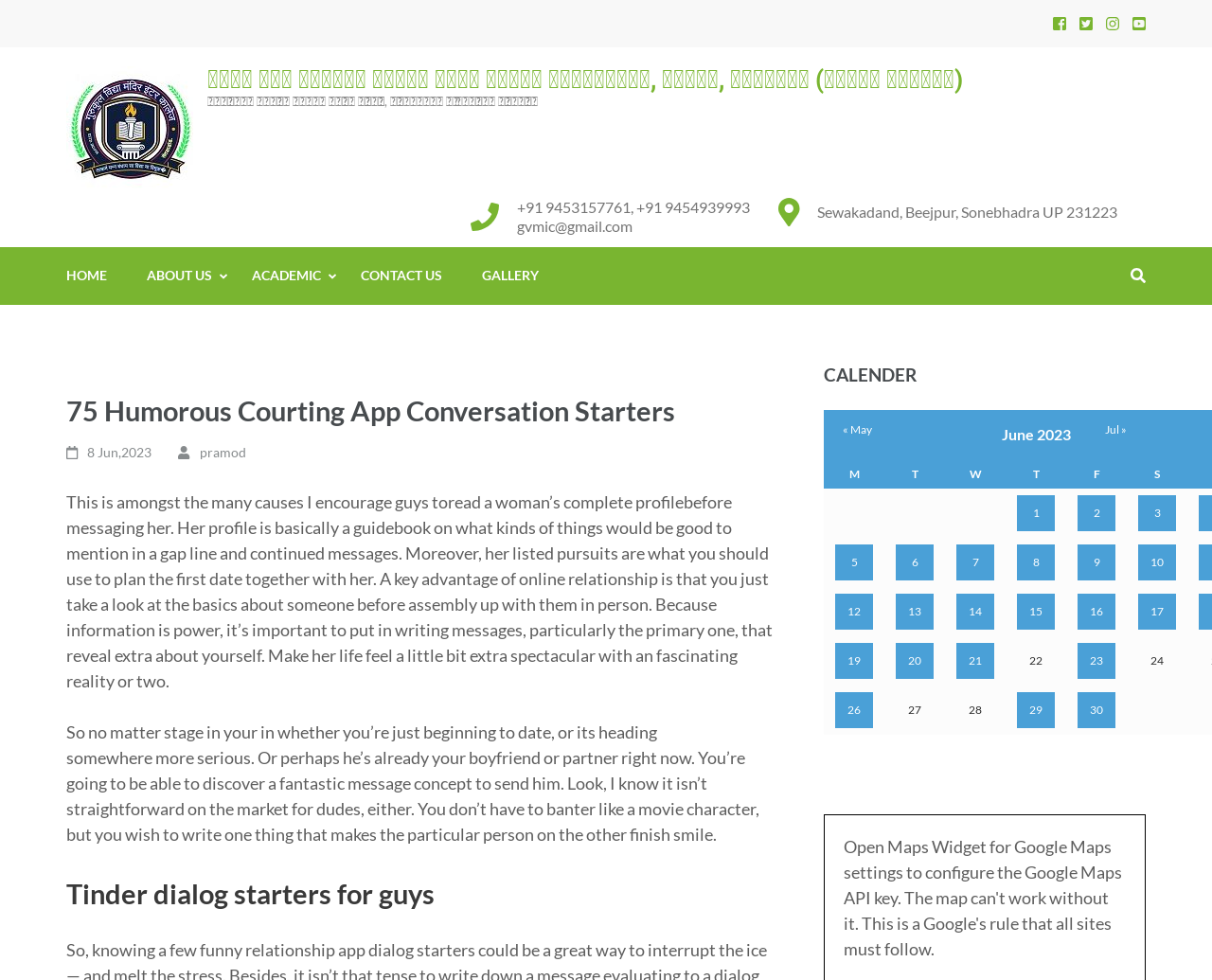Can you determine the bounding box coordinates of the area that needs to be clicked to fulfill the following instruction: "Read the 'FAQs' section"?

None